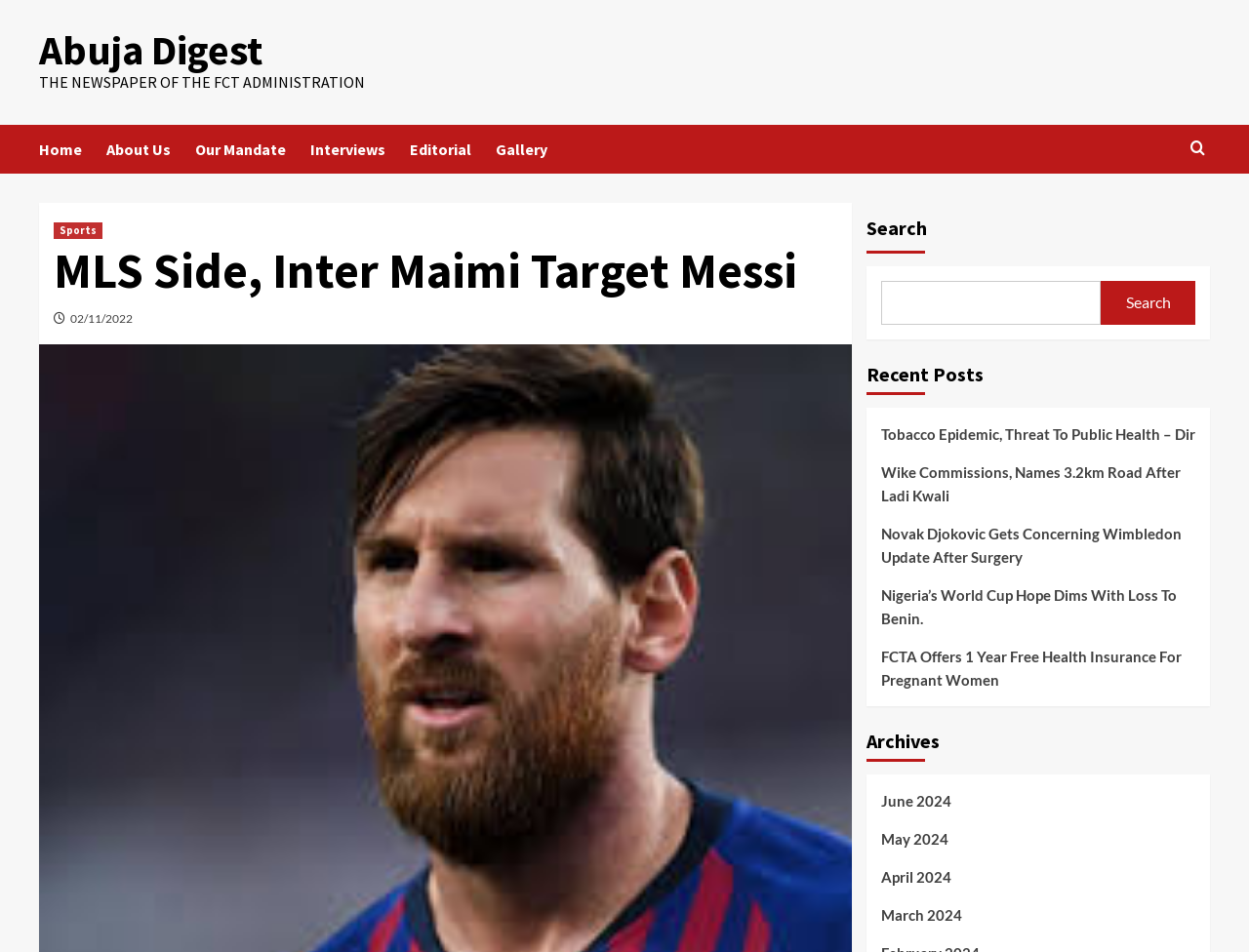Determine the bounding box coordinates (top-left x, top-left y, bottom-right x, bottom-right y) of the UI element described in the following text: Our Mandate

[0.156, 0.131, 0.248, 0.182]